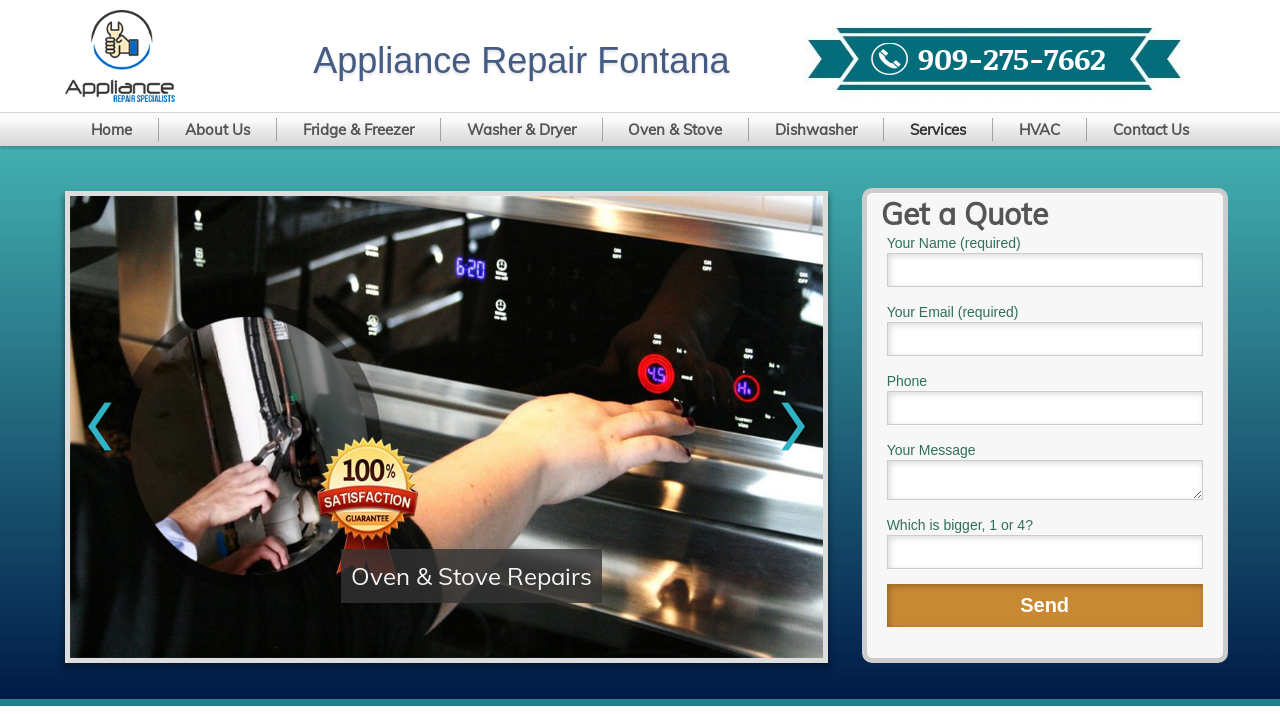Identify the bounding box coordinates of the specific part of the webpage to click to complete this instruction: "Click the 'Send' button".

[0.693, 0.818, 0.94, 0.878]